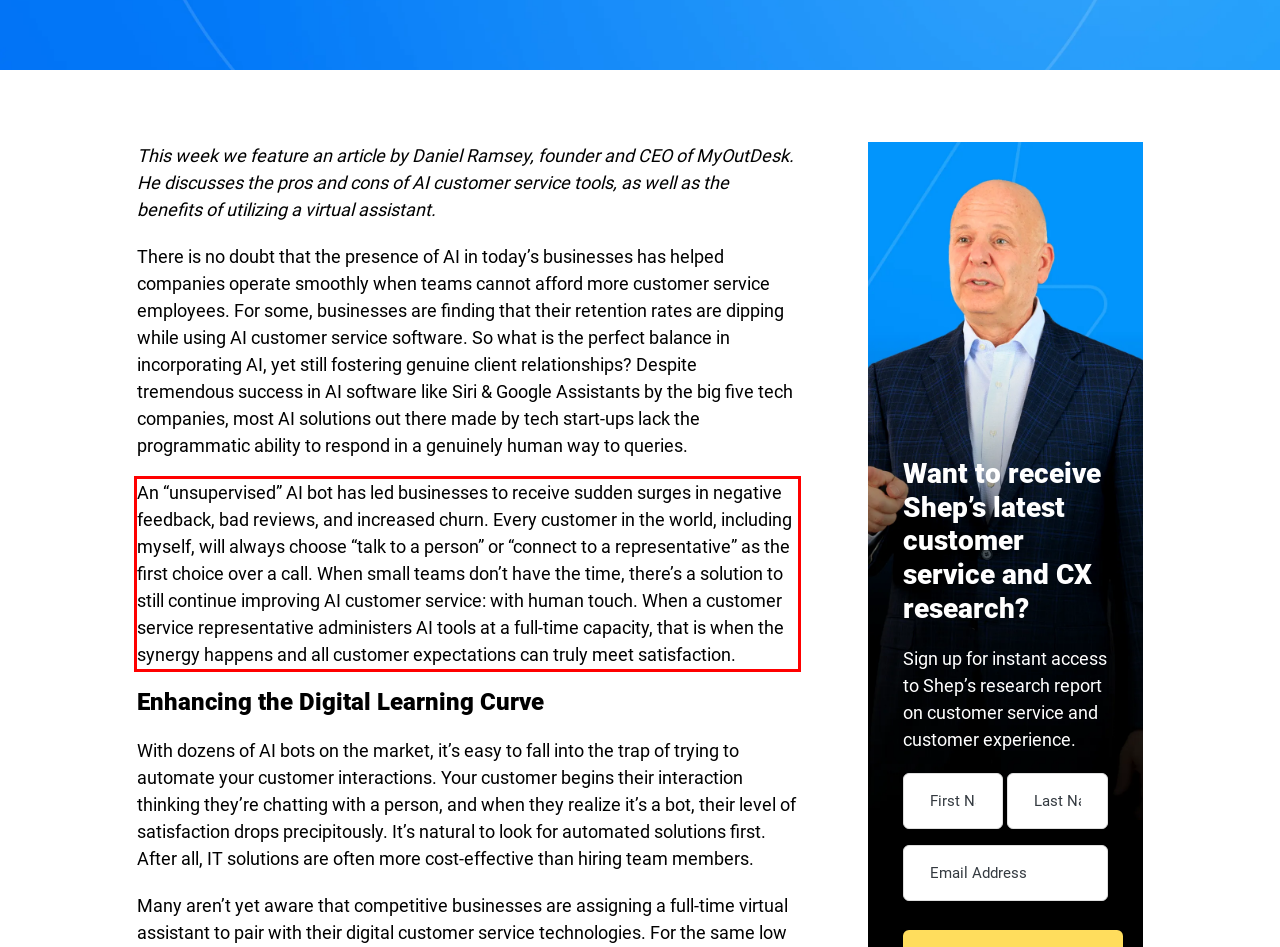Perform OCR on the text inside the red-bordered box in the provided screenshot and output the content.

An “unsupervised” AI bot has led businesses to receive sudden surges in negative feedback, bad reviews, and increased churn. Every customer in the world, including myself, will always choose “talk to a person” or “connect to a representative” as the first choice over a call. When small teams don’t have the time, there’s a solution to still continue improving AI customer service: with human touch. When a customer service representative administers AI tools at a full-time capacity, that is when the synergy happens and all customer expectations can truly meet satisfaction.